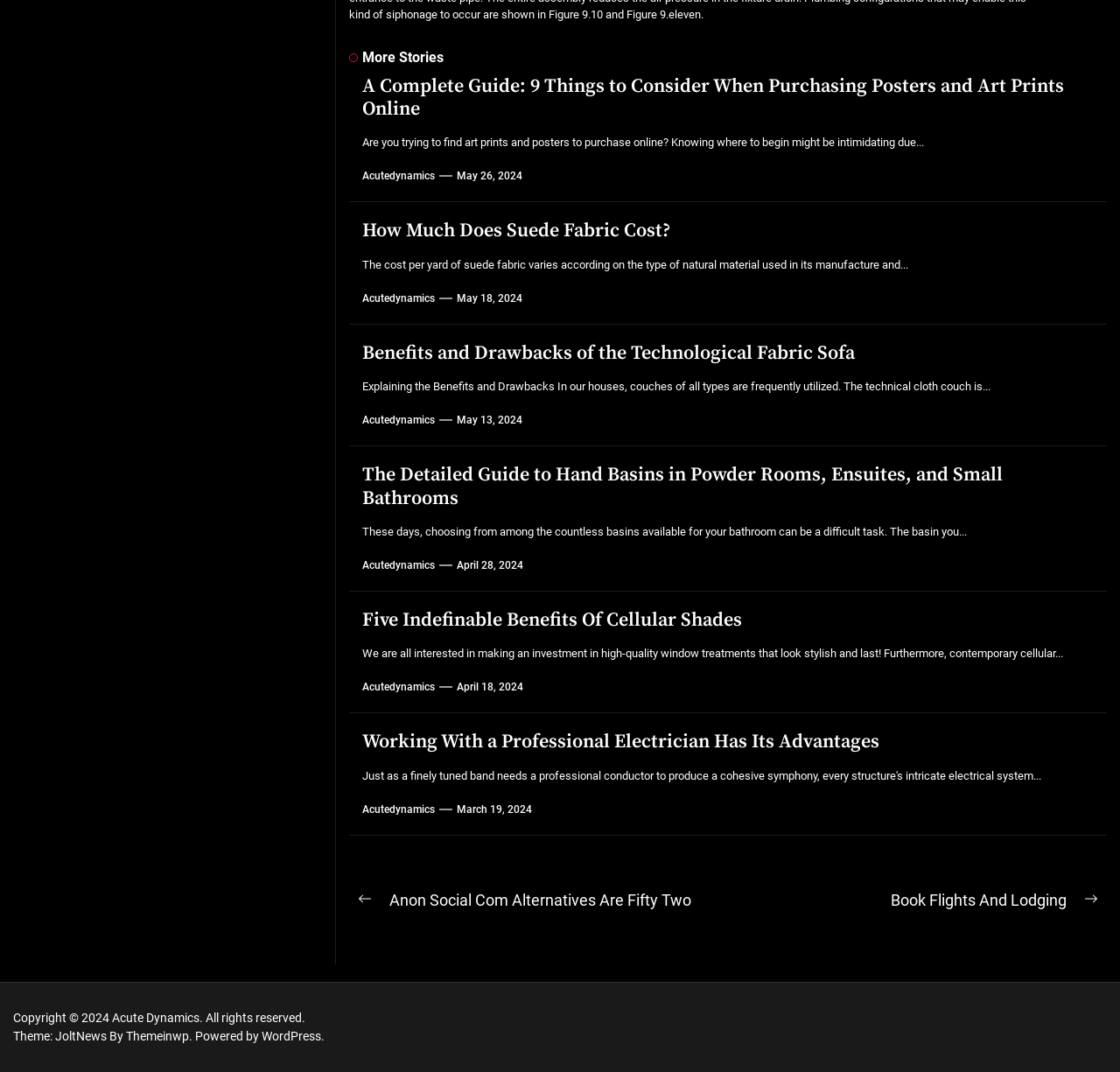Predict the bounding box coordinates of the UI element that matches this description: "Accept". The coordinates should be in the format [left, top, right, bottom] with each value between 0 and 1.

None